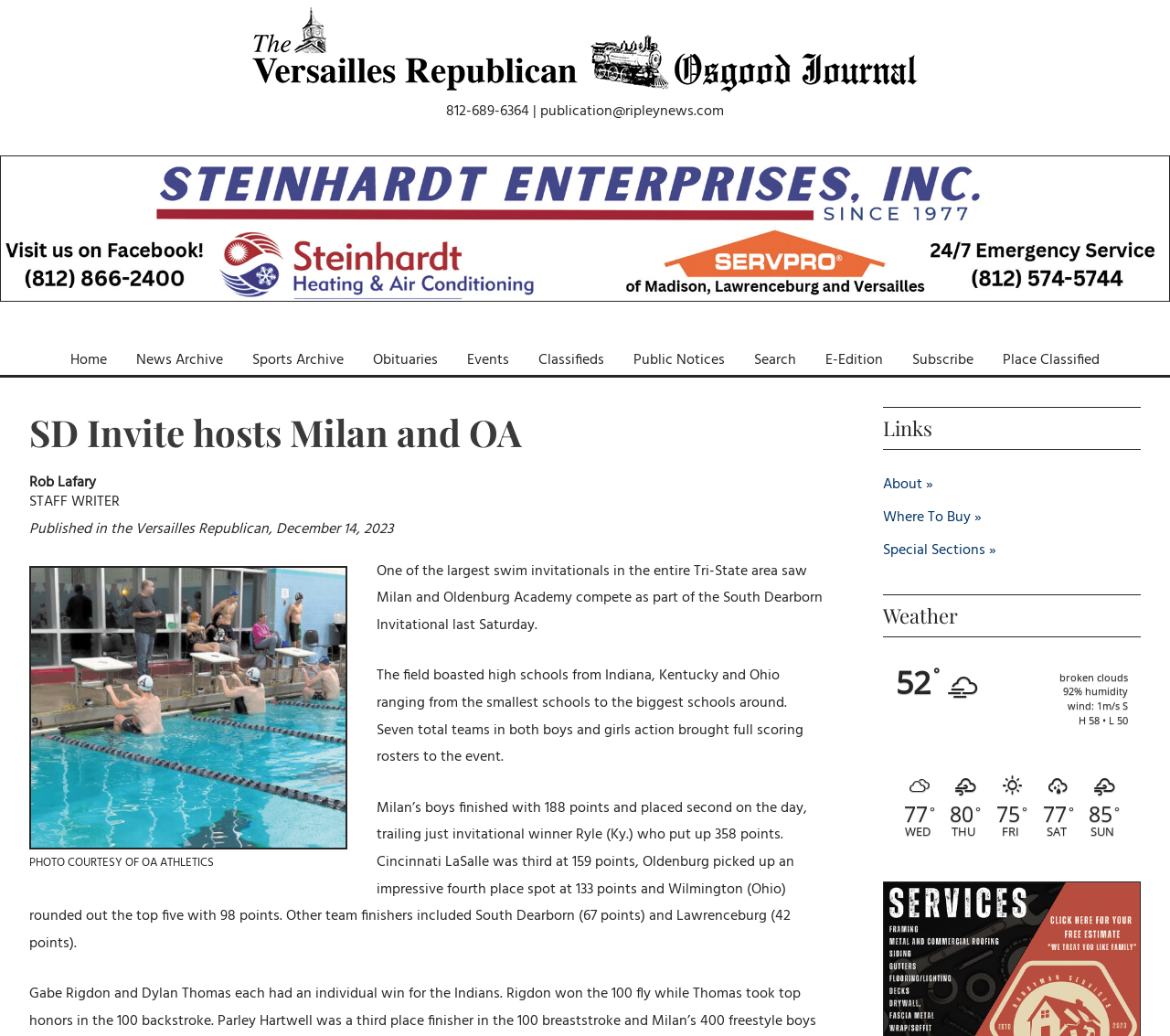Identify the bounding box for the given UI element using the description provided. Coordinates should be in the format (top-left x, top-left y, bottom-right x, bottom-right y) and must be between 0 and 1. Here is the description: Where To Buy

[0.755, 0.488, 0.839, 0.511]